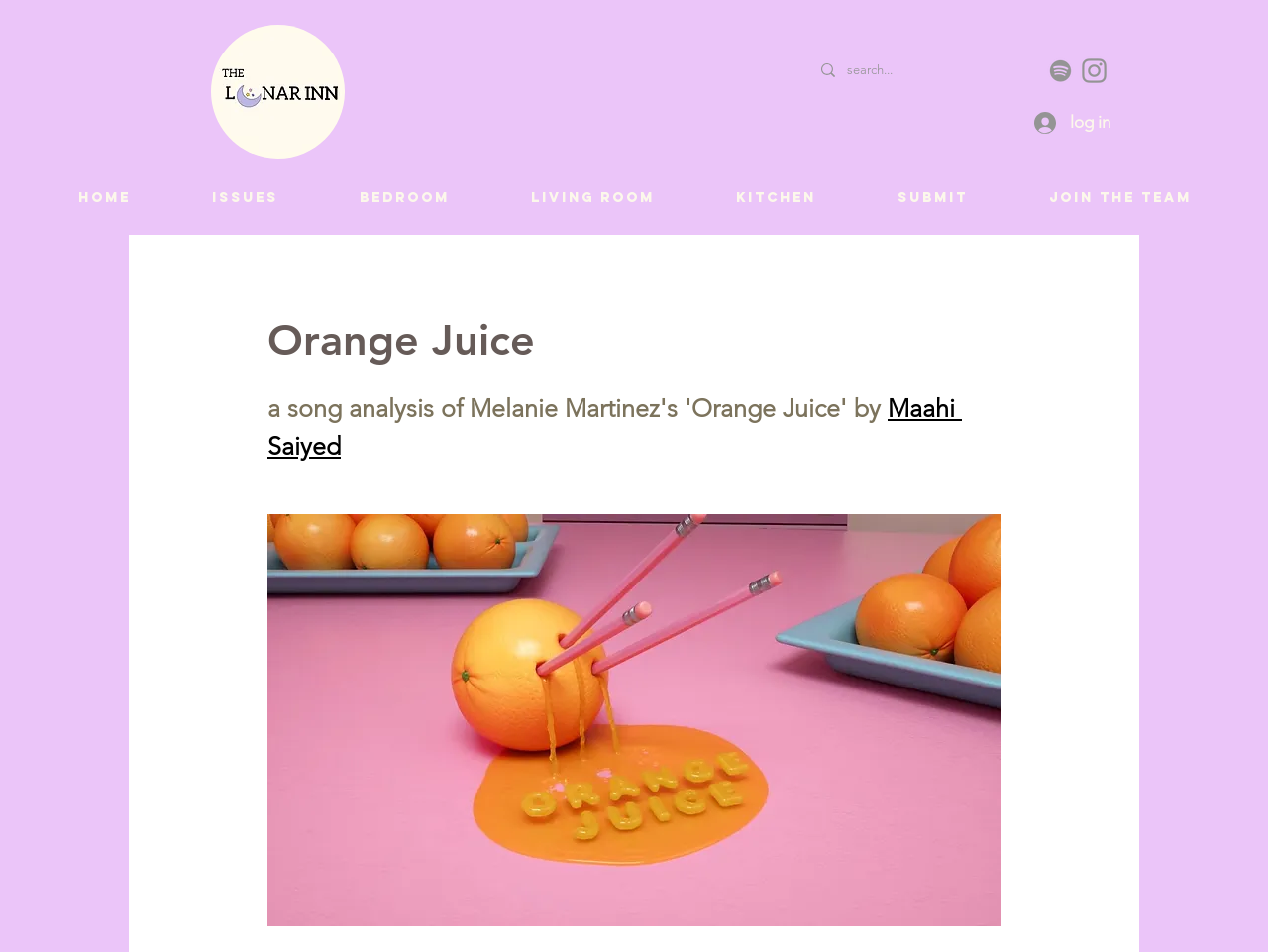Find the bounding box coordinates of the UI element according to this description: "Maahi Saiyed".

[0.211, 0.413, 0.759, 0.483]